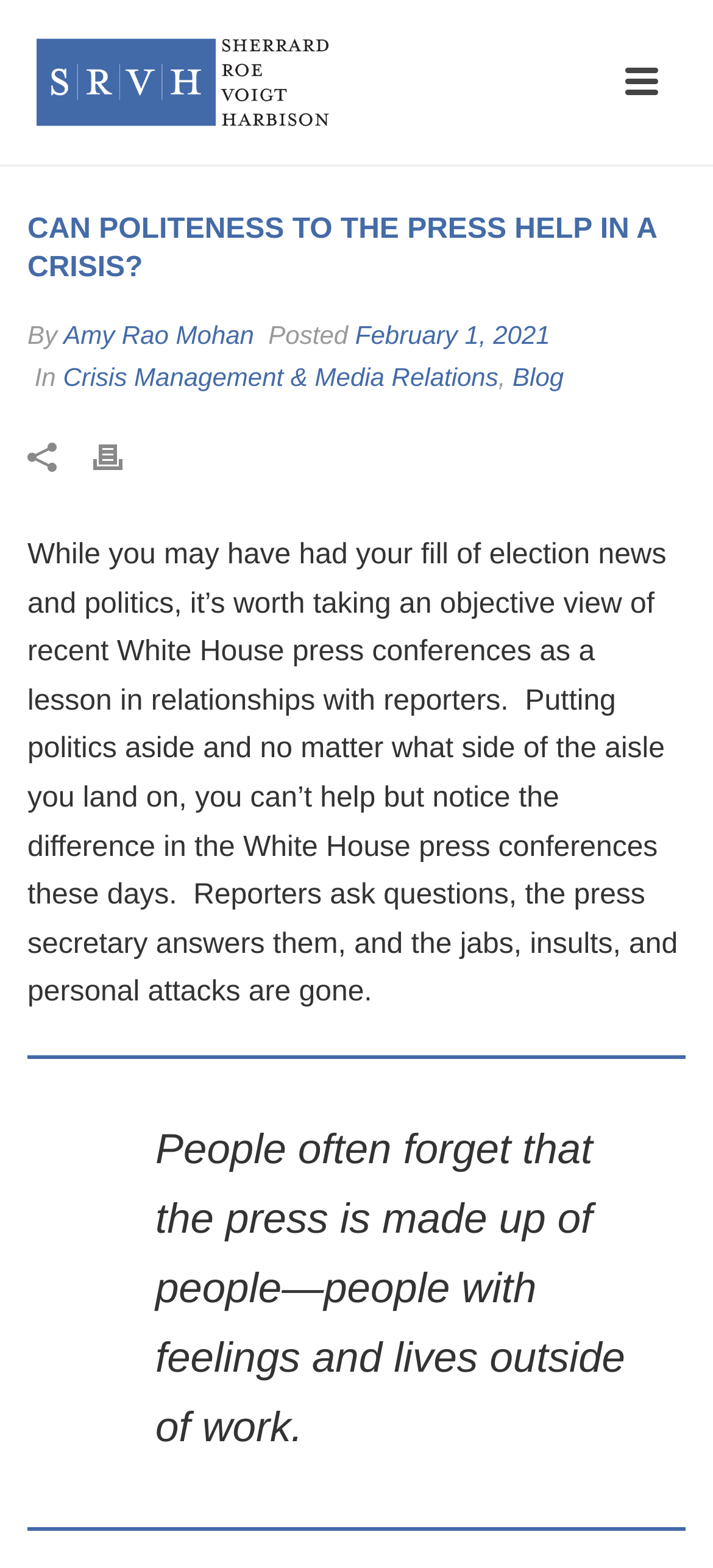Please give a concise answer to this question using a single word or phrase: 
Who is the author of the article?

Amy Rao Mohan